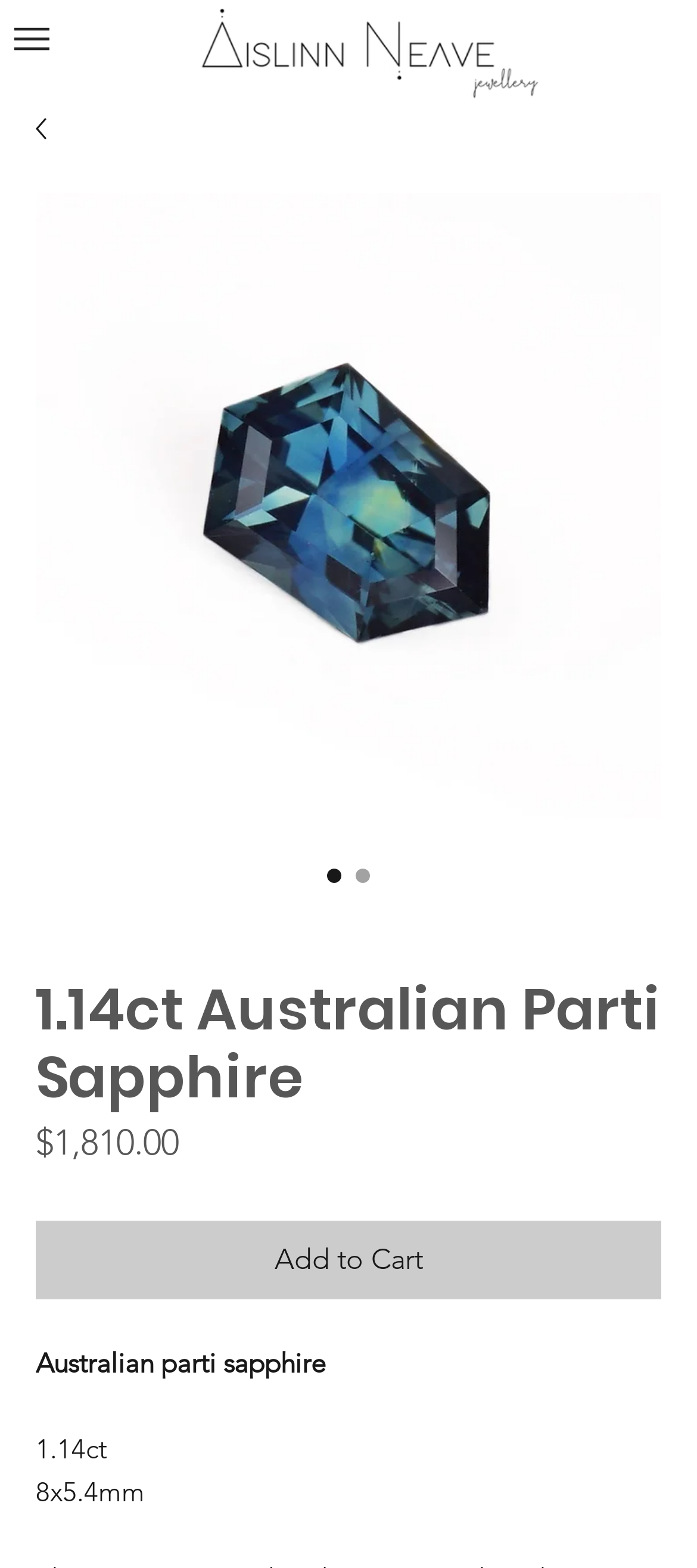Provide a brief response to the question below using a single word or phrase: 
What is the size of the Australian parti sapphire?

8x5.4mm